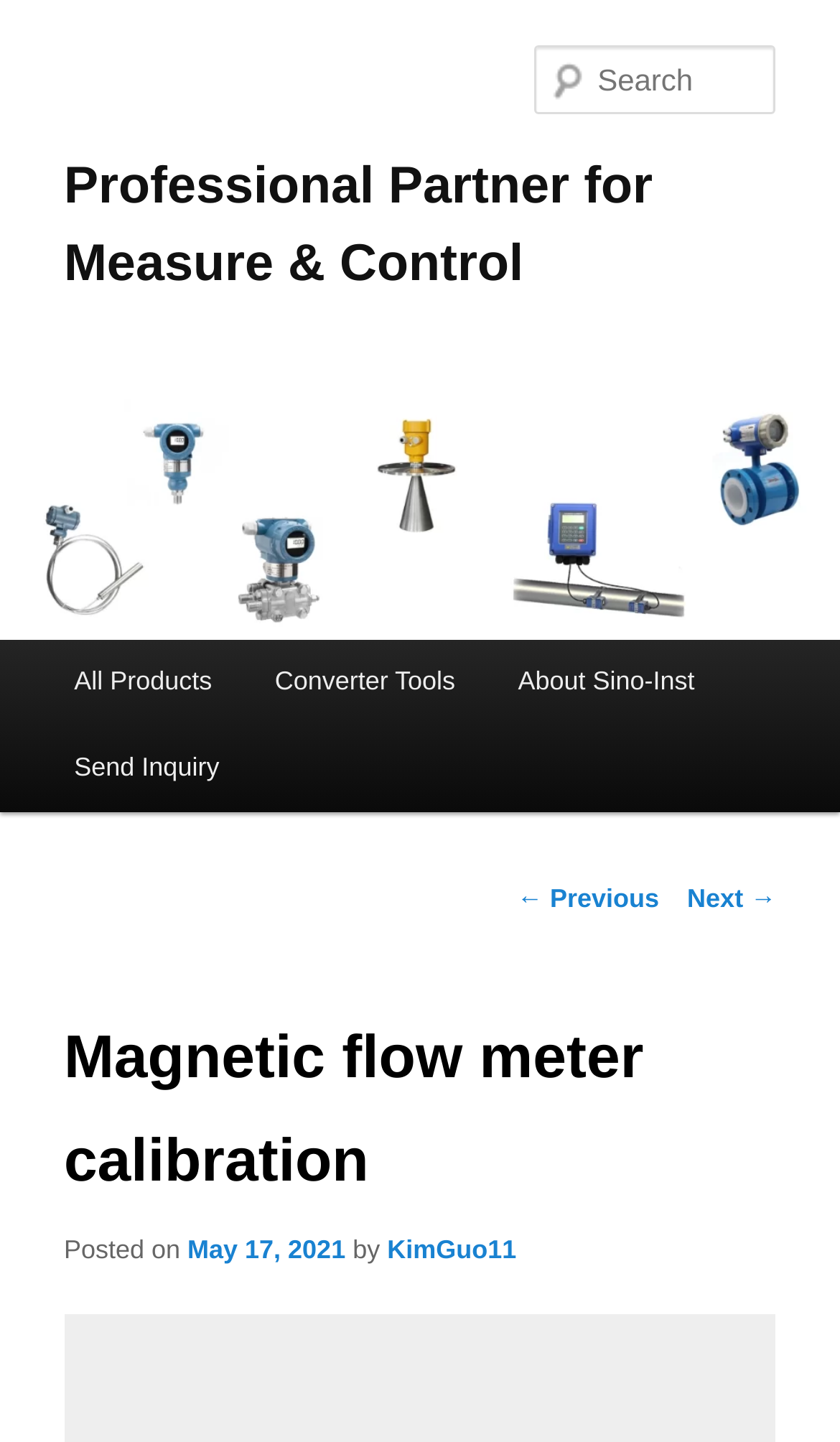Write an extensive caption that covers every aspect of the webpage.

The webpage is about magnetic flow meter calibration, specifically discussing two methods: direct and indirect. At the top, there is a heading that reads "Professional Partner for Measure & Control" with a link and an image below it. To the right of the image, there is a search box labeled "Search". 

Below the search box, there is a main menu with links to "All Products", "Converter Tools", "About Sino-Inst", and "Send Inquiry". 

The main content of the webpage is headed by "Magnetic flow meter calibration" and has a posted date of "May 17, 2021" by "KimGuo11". The content is not explicitly described in the accessibility tree, but it likely discusses the two methods of magnetic flow meter calibration mentioned in the meta description.

At the bottom of the page, there are navigation links to previous and next posts.